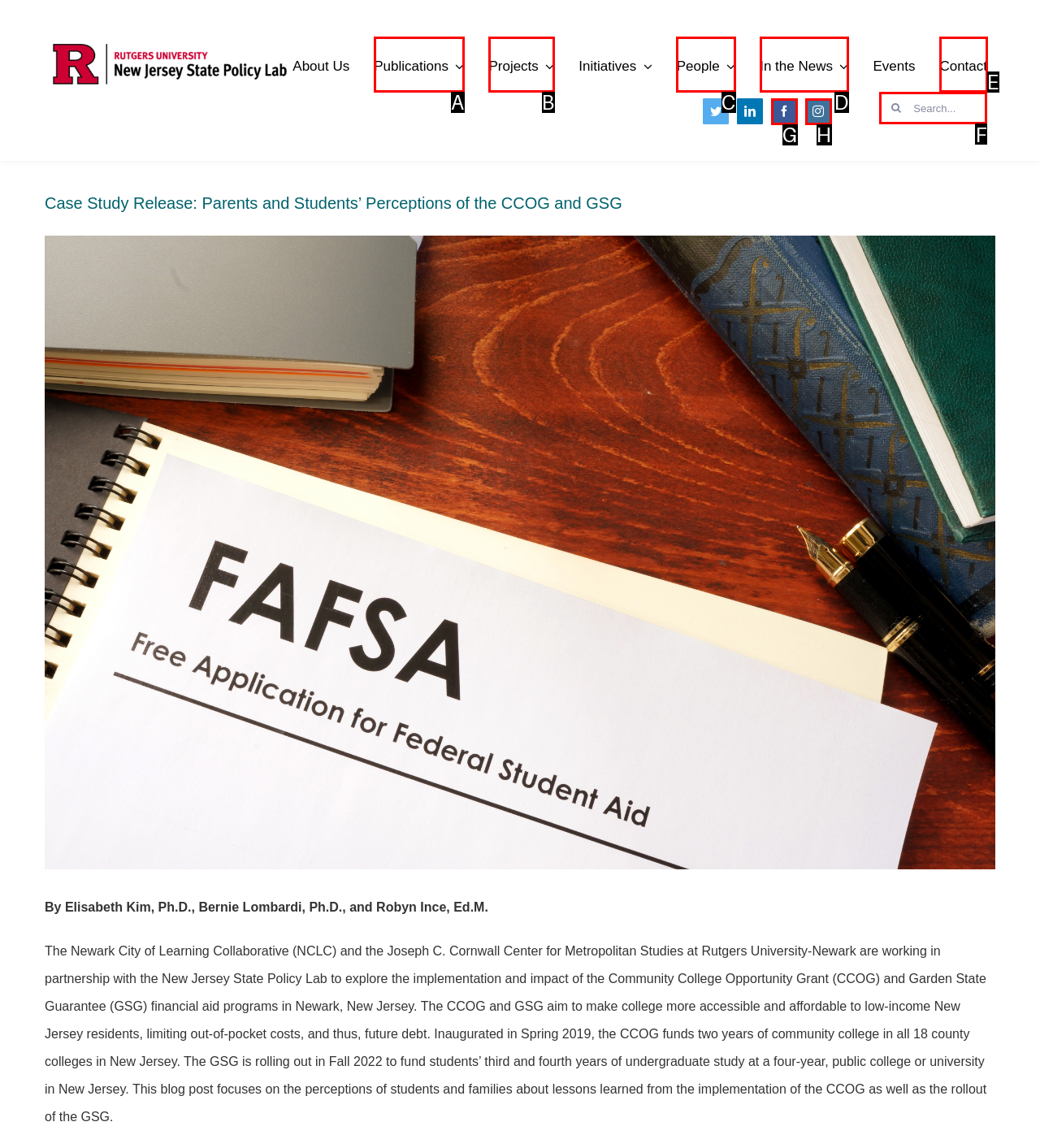Which option should be clicked to execute the following task: Search for something? Respond with the letter of the selected option.

F